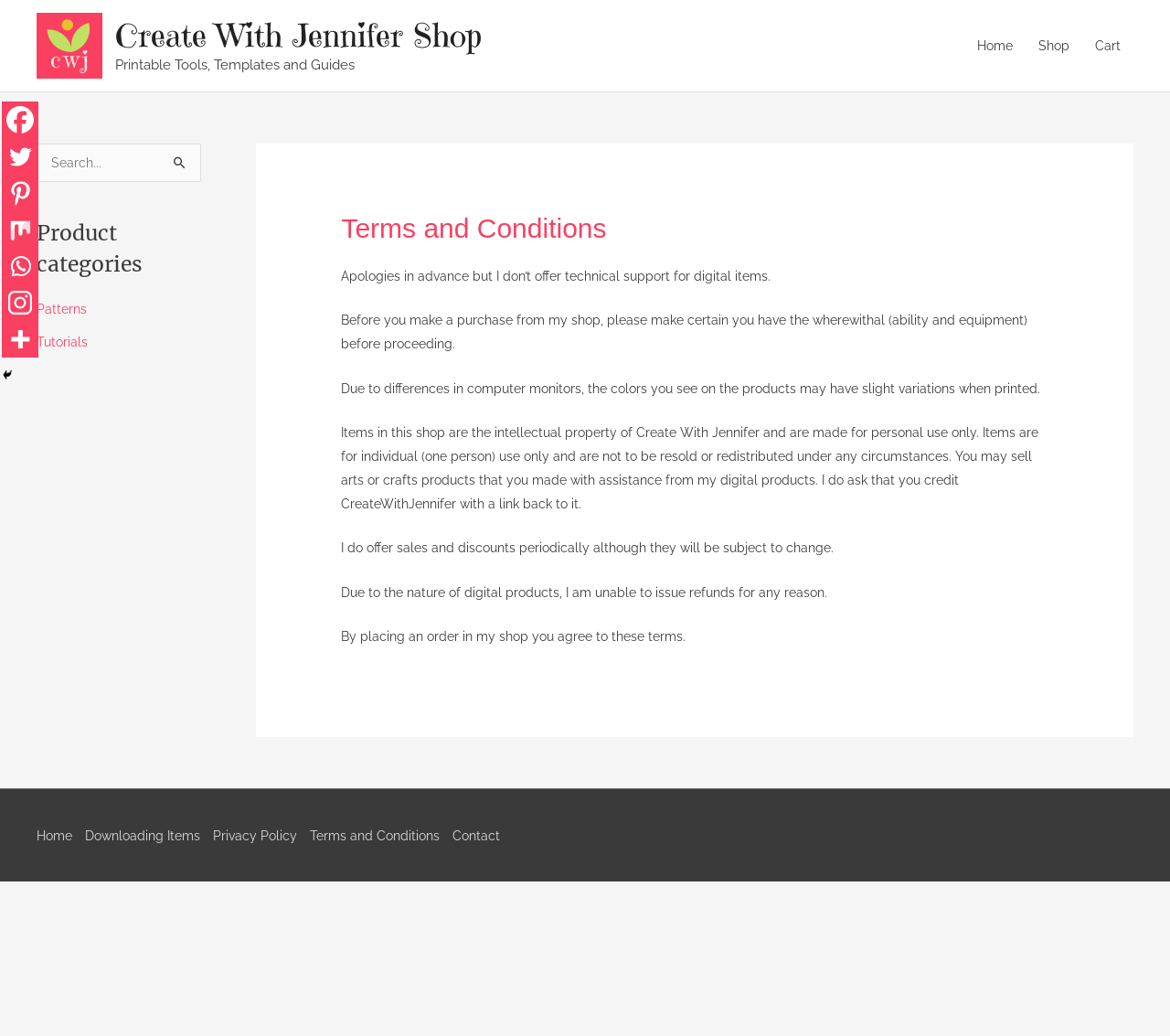How many social media links are available?
Provide an in-depth and detailed explanation in response to the question.

The social media links are located at the bottom of the webpage, and they include links to Facebook, Twitter, Pinterest, Mix, Whatsapp, and Instagram. There are a total of 6 social media links available.